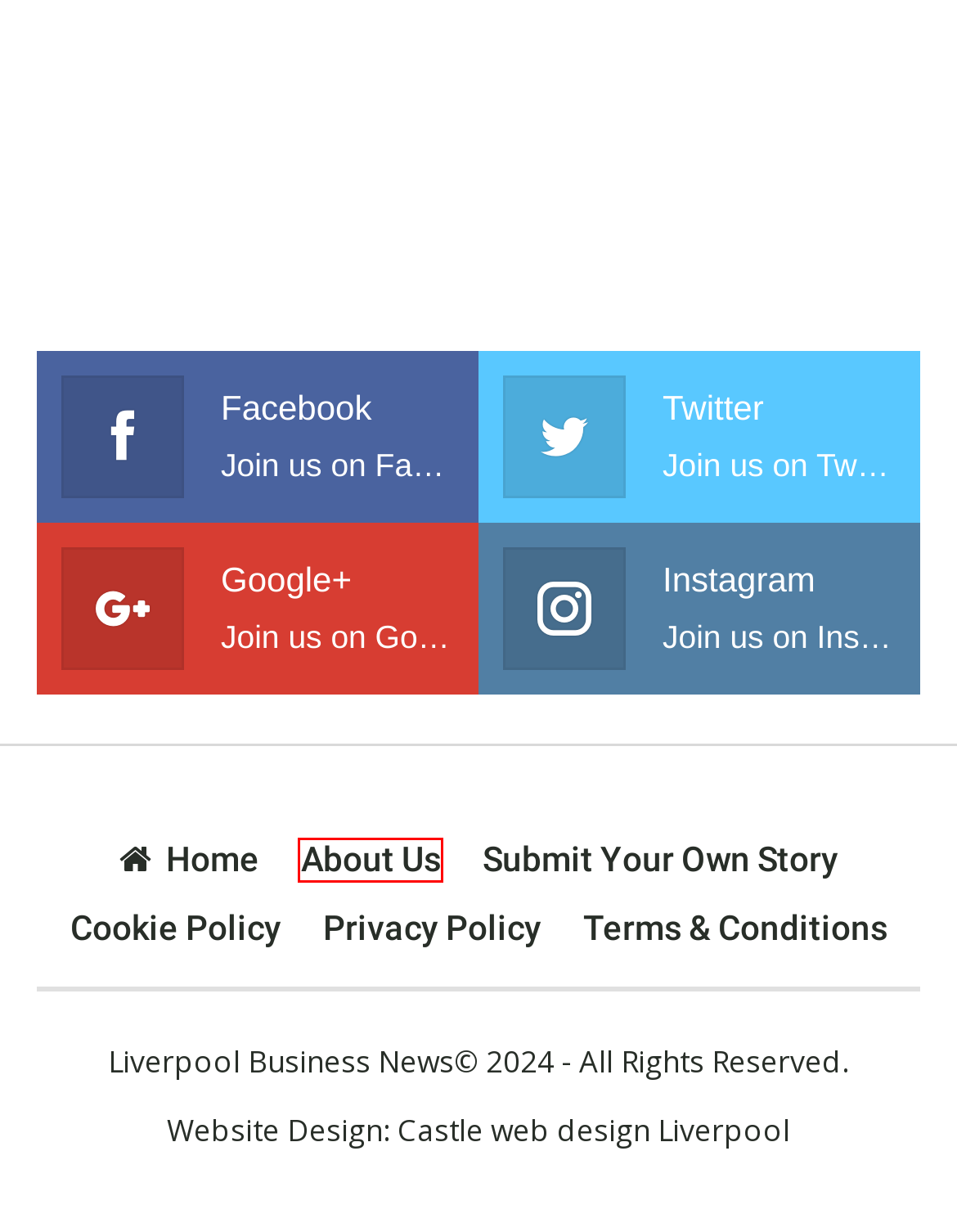With the provided screenshot showing a webpage and a red bounding box, determine which webpage description best fits the new page that appears after clicking the element inside the red box. Here are the options:
A. Redirecting... - Liverpool Business News
B. Cookie Policy - Liverpool Business News
C. Privacy Policy - Liverpool Business News
D. ROI Focused Liverpool Digital Marketing Agency | Castle Liverpool
E. Submit Your Own Story - Liverpool Business News
F. Small Business Archives - Liverpool Business News
G. Terms & Conditions - Liverpool Business News
H. About Us - Liverpool Business News

H